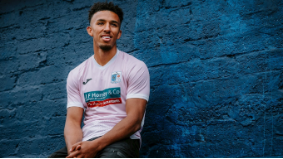Generate a comprehensive caption that describes the image.

The image features a young athlete wearing a pink football shirt adorned with sponsor logos, seated in front of a vibrant blue brick wall. He has a friendly smile, suggesting a relaxed atmosphere, and is posed in a casual manner with his arms resting on his knees. This visual captures a moment that likely connects to club news, specifically related to the team's brand or player engagement, as seen in the context of recent announcements about merchandise, including apparel such as the away kit. The image resonates with themes of community and support in sports, inviting fans to connect with their team.